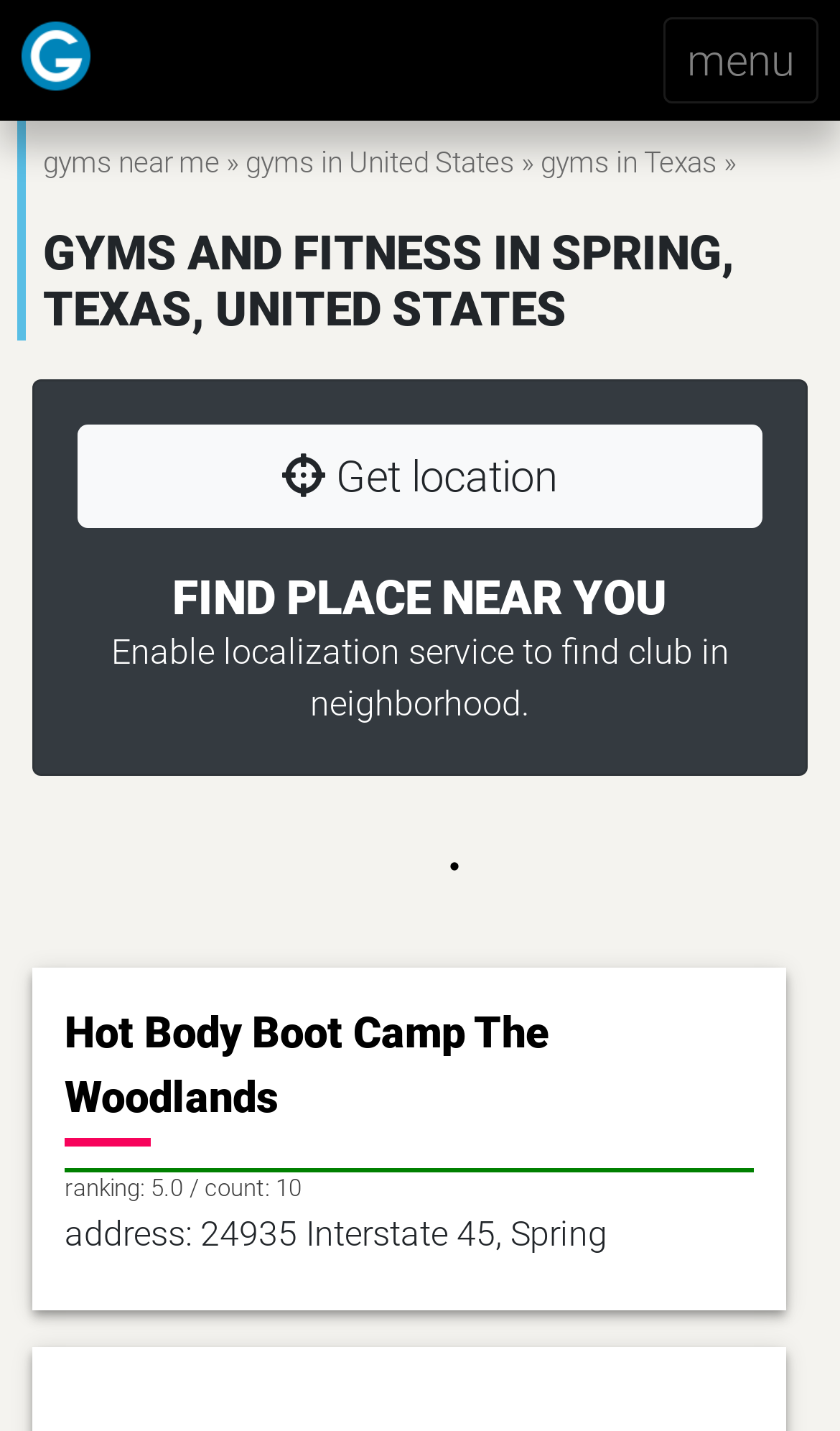Please provide the bounding box coordinate of the region that matches the element description: Gym Navigator. Coordinates should be in the format (top-left x, top-left y, bottom-right x, bottom-right y) and all values should be between 0 and 1.

[0.0, 0.003, 0.133, 0.081]